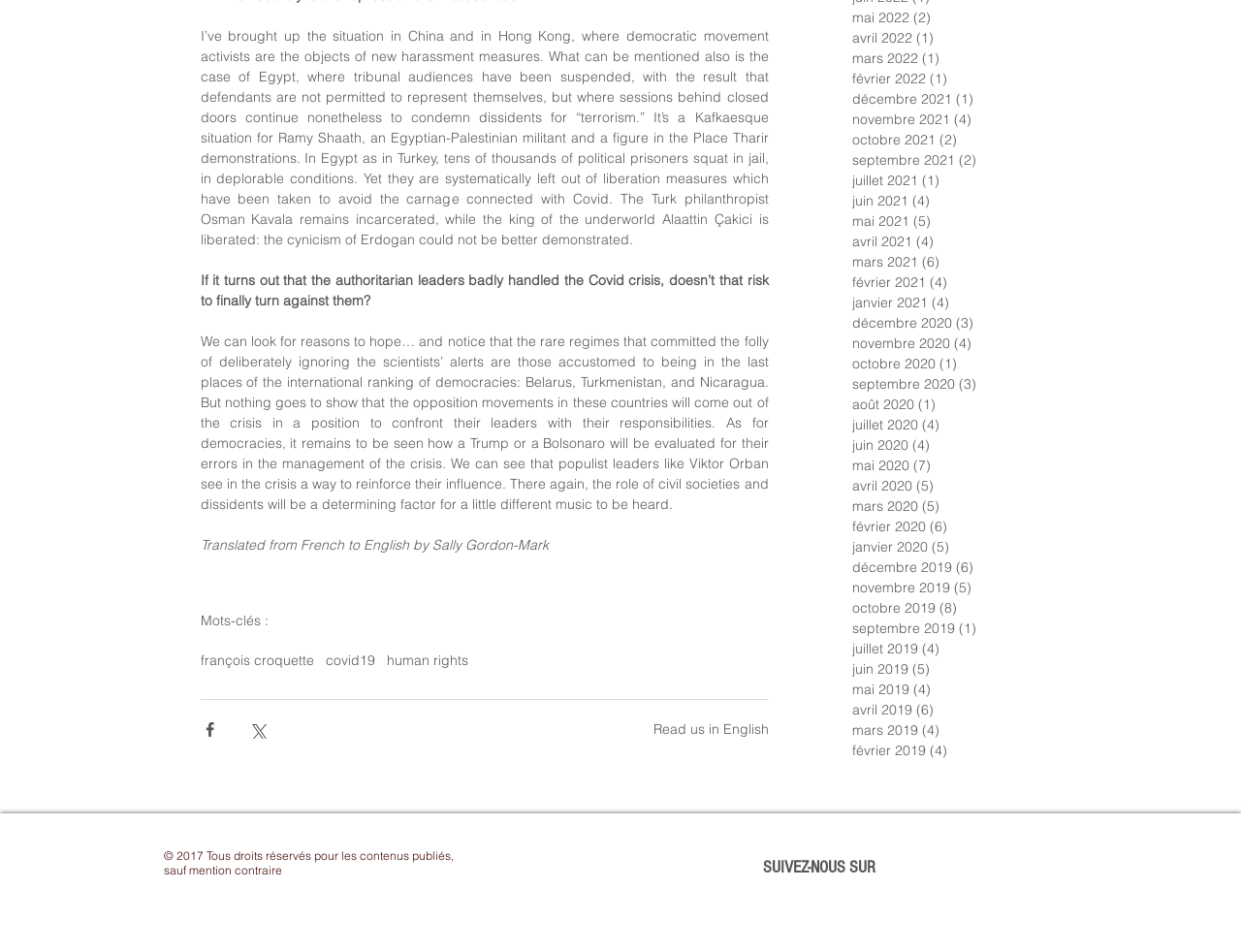What is the topic of the article?
Please provide a single word or phrase based on the screenshot.

Human rights and Covid-19